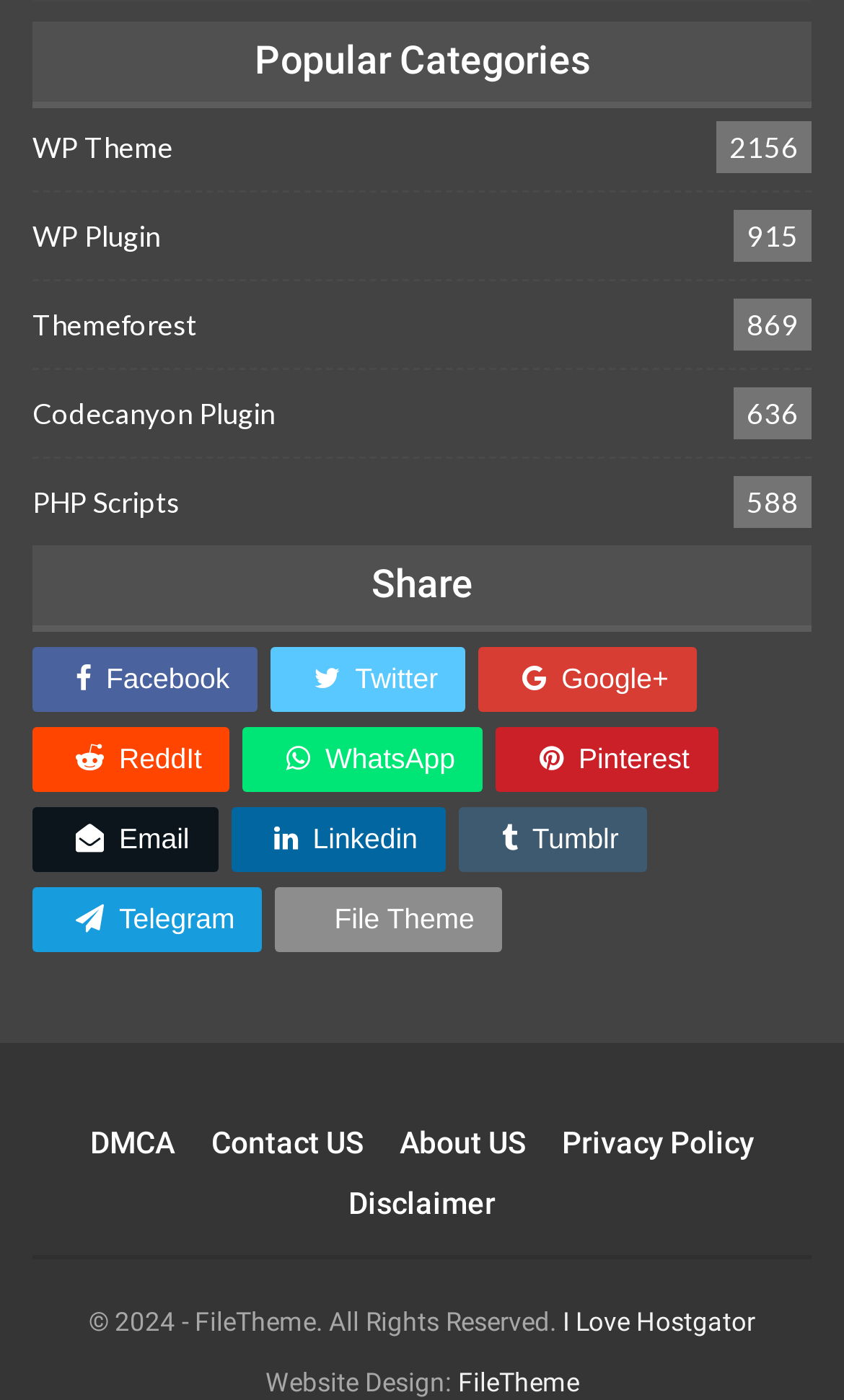Please locate the bounding box coordinates of the element's region that needs to be clicked to follow the instruction: "Enter username". The bounding box coordinates should be provided as four float numbers between 0 and 1, i.e., [left, top, right, bottom].

[0.131, 0.148, 0.869, 0.204]